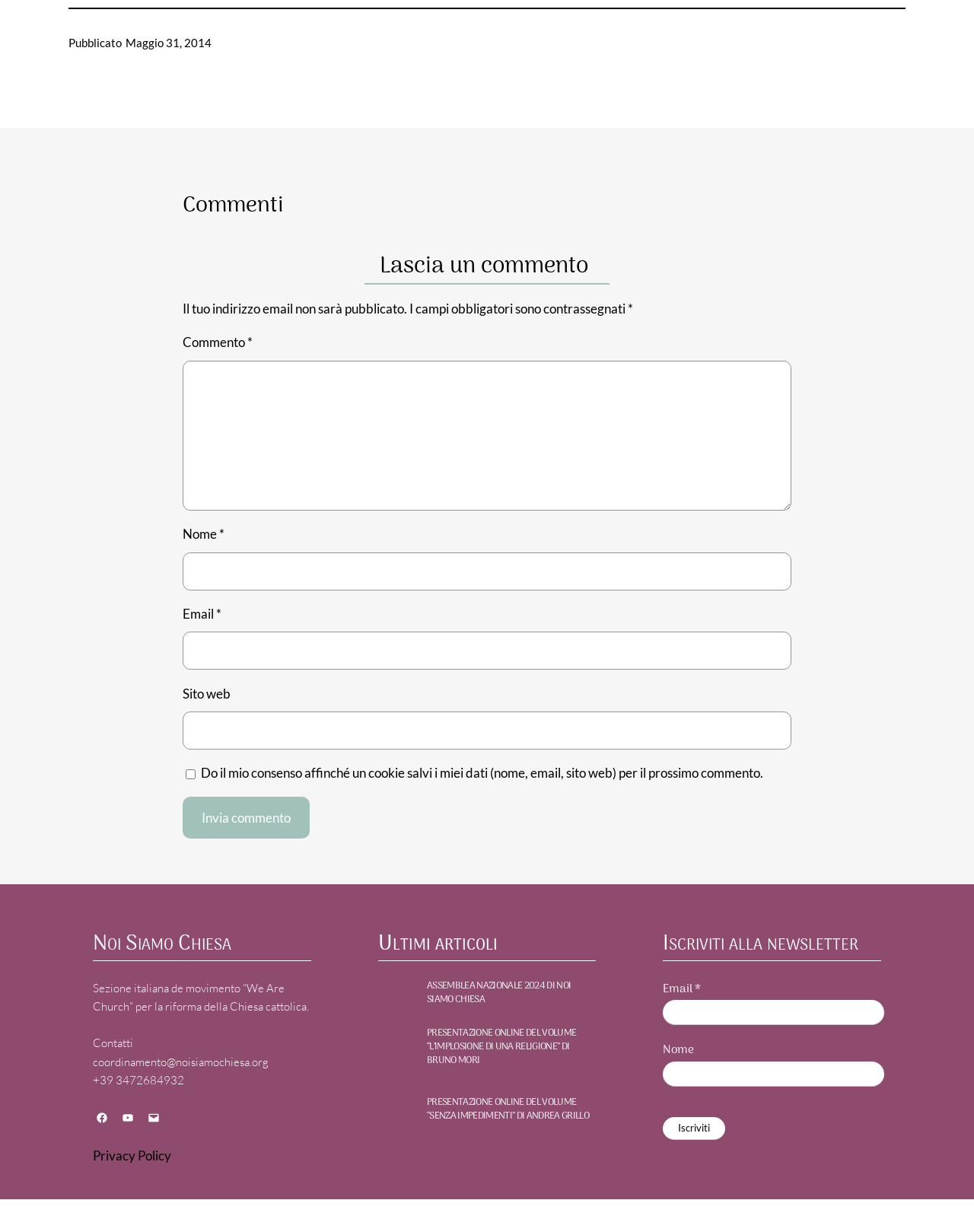Please locate the bounding box coordinates of the element's region that needs to be clicked to follow the instruction: "Leave a comment". The bounding box coordinates should be provided as four float numbers between 0 and 1, i.e., [left, top, right, bottom].

[0.188, 0.293, 0.812, 0.414]